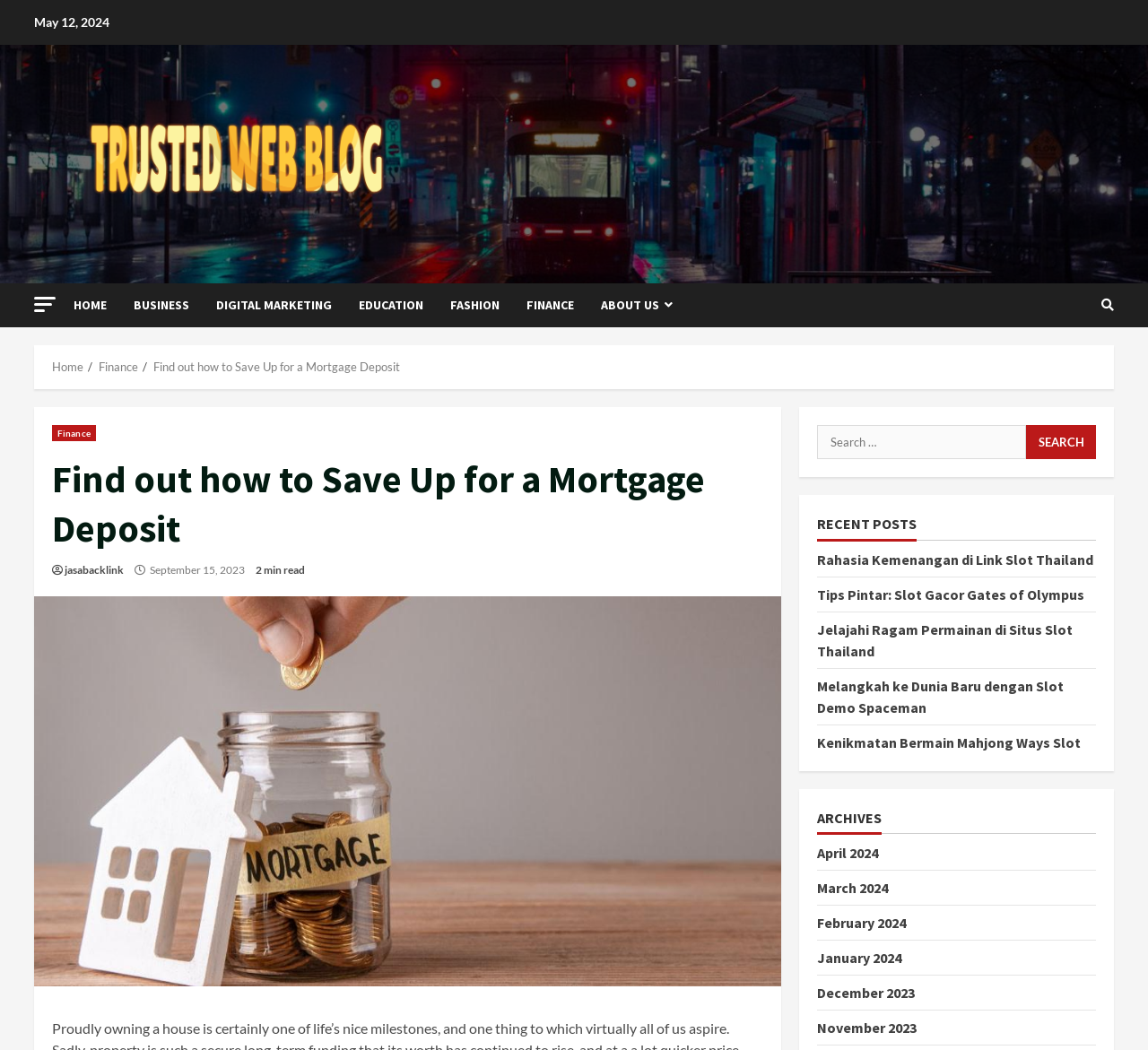Find the bounding box coordinates of the element to click in order to complete this instruction: "Search for something". The bounding box coordinates must be four float numbers between 0 and 1, denoted as [left, top, right, bottom].

[0.712, 0.405, 0.894, 0.438]